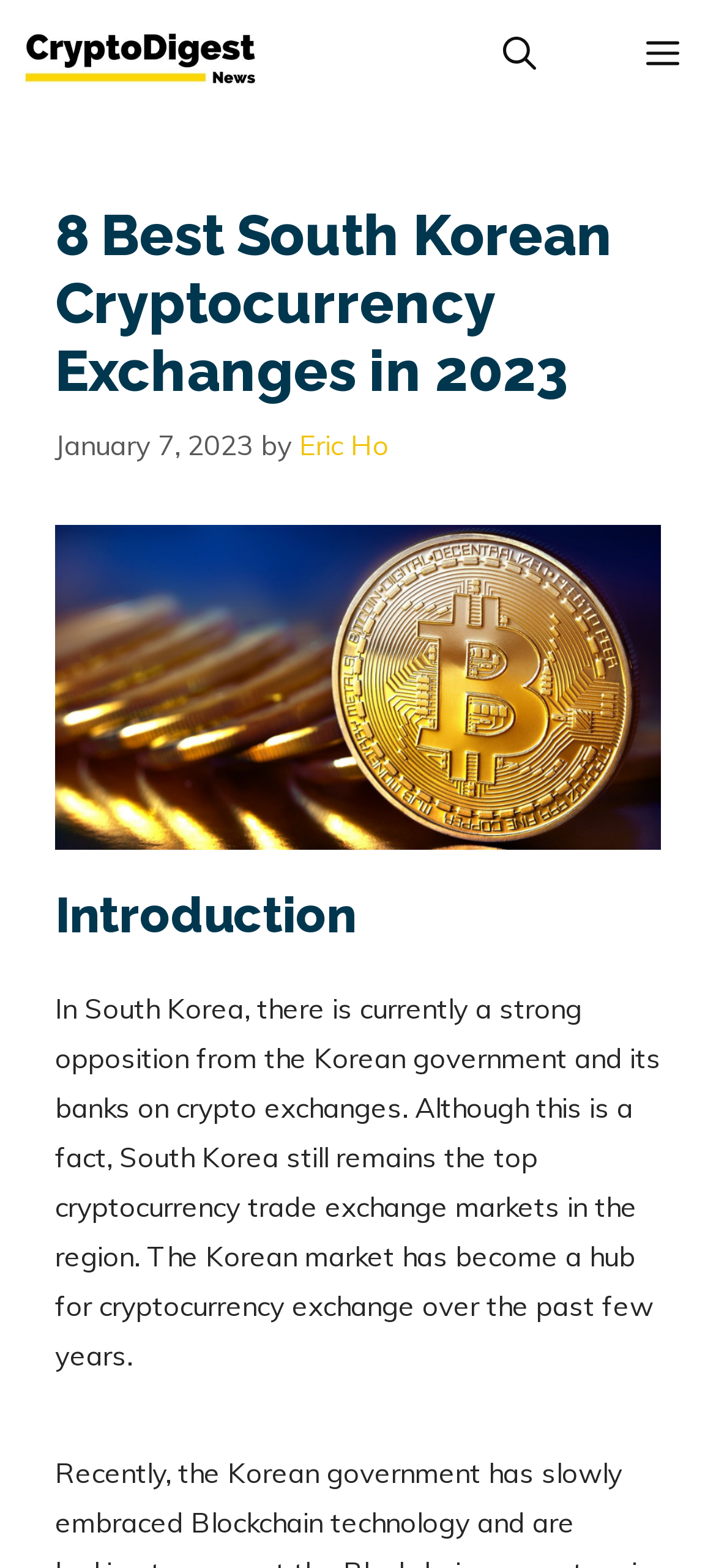Offer a detailed account of what is visible on the webpage.

This webpage is about the best South Korean cryptocurrency exchanges for 2023. At the top left corner, there is a link to "Crypto Digest News" accompanied by an image with the same name. On the top right corner, there is a button labeled "MENU" and a link to "Open Search Bar". 

Below the top navigation bar, there is a main content section. The title of the article is "8 Best South Korean Cryptocurrency Exchanges in 2023", which is displayed prominently. The article was published on January 7, 2023, and was written by Eric Ho. 

Under the title, there are three sections. The first section is about the best crypto exchanges in Australia, which is represented by an image. The second section is an introduction to the topic, which explains that despite opposition from the Korean government and banks, South Korea remains a major hub for cryptocurrency exchange.